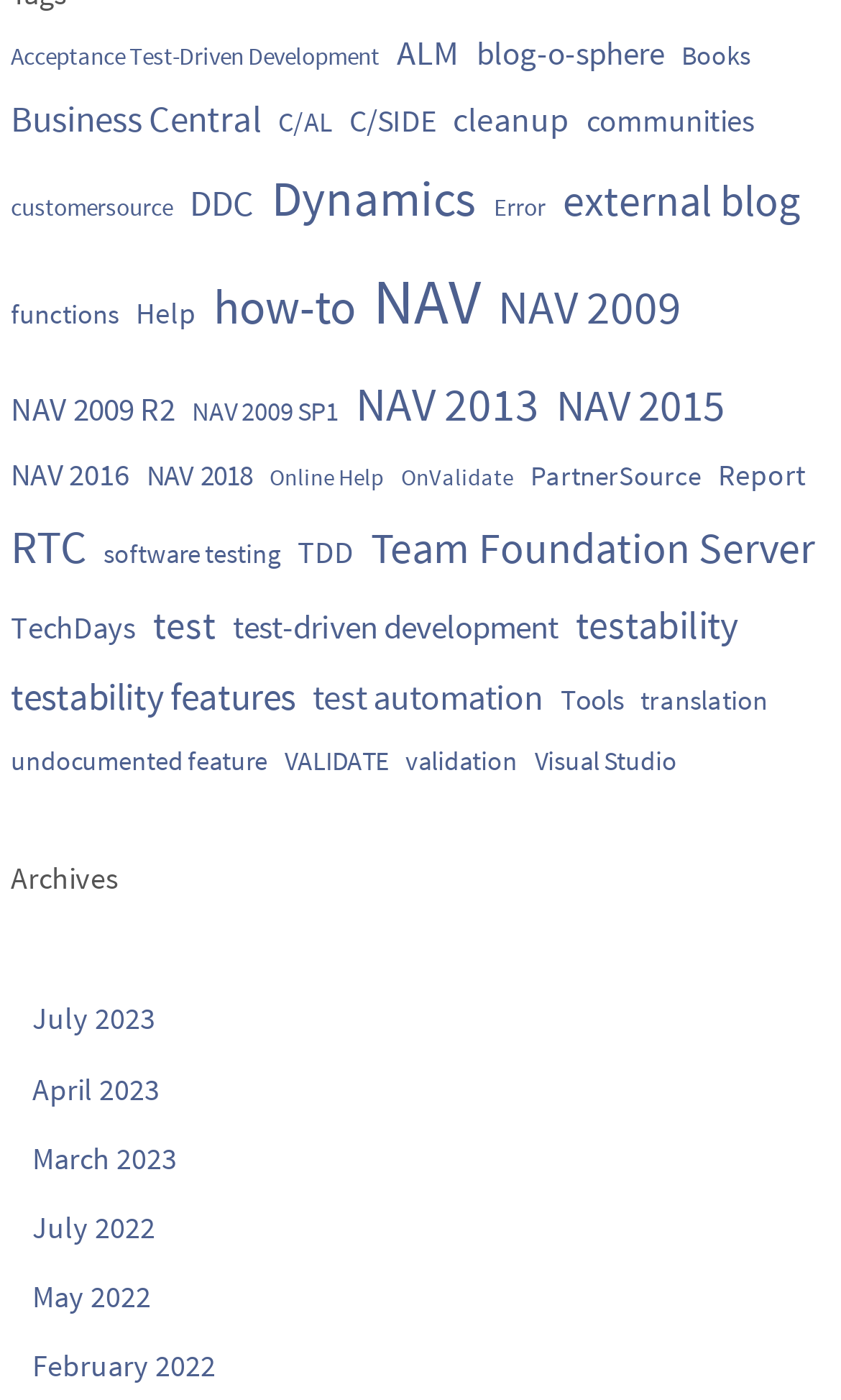Respond to the question below with a concise word or phrase:
How many items are there in the 'Dynamics' category?

50